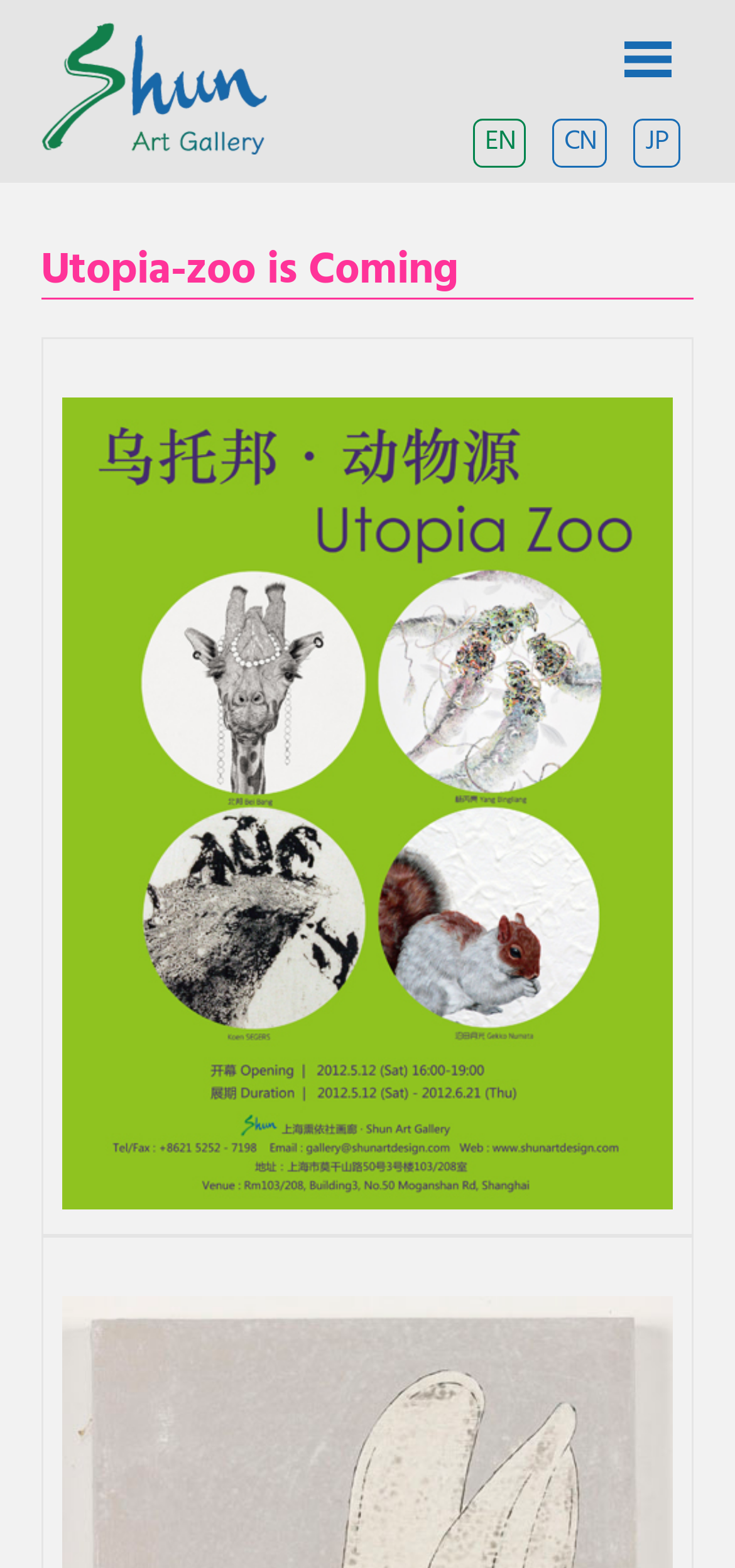Locate the UI element that matches the description Shun Art Gallery in the webpage screenshot. Return the bounding box coordinates in the format (top-left x, top-left y, bottom-right x, bottom-right y), with values ranging from 0 to 1.

[0.529, 0.02, 0.829, 0.147]